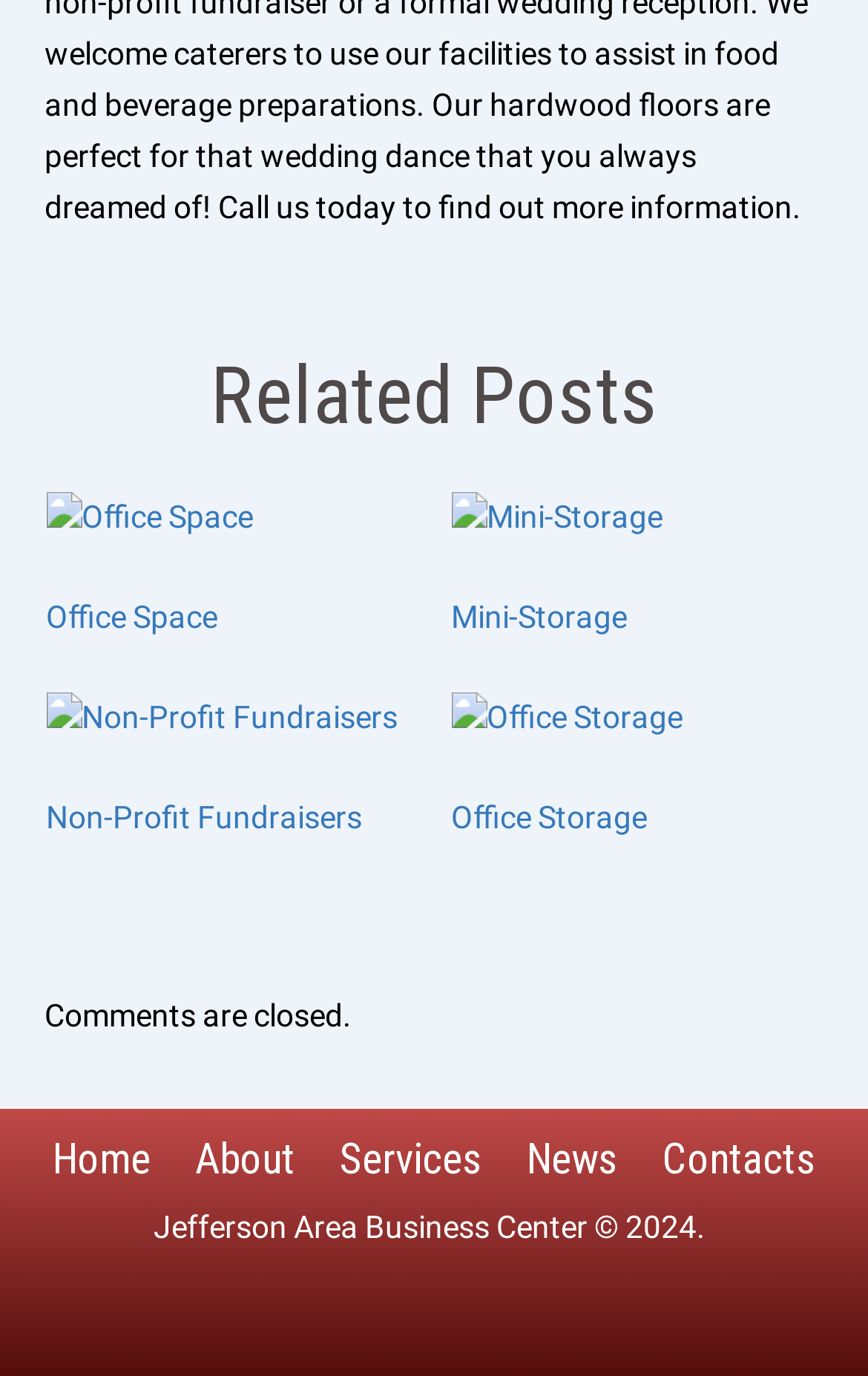Find the bounding box of the web element that fits this description: "Services".

[0.391, 0.823, 0.555, 0.861]